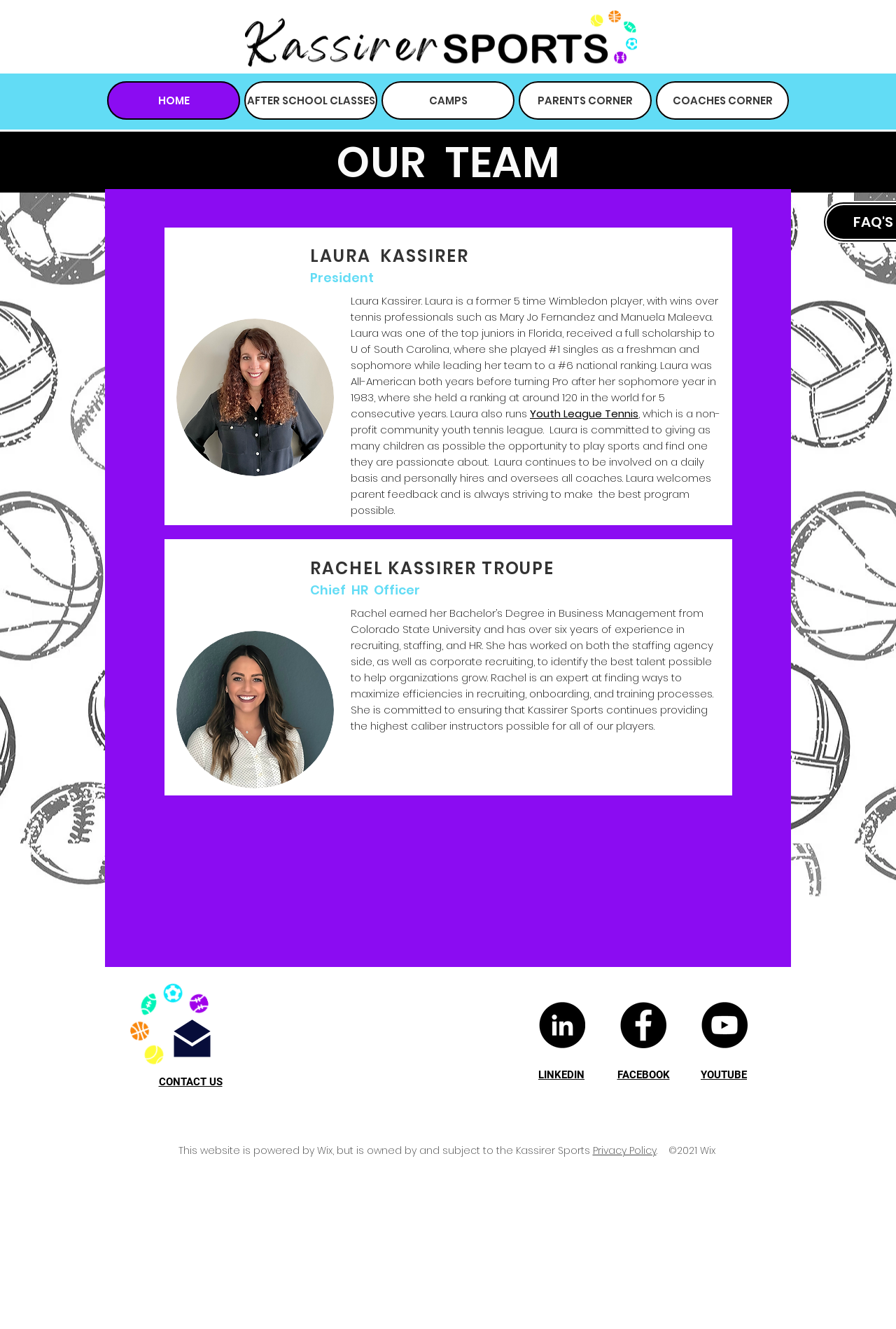Generate a comprehensive description of the webpage content.

The webpage is about the "OUR TEAM" section of Kassirer Sports. At the top, there is a navigation menu with links to "HOME", "AFTER SCHOOL CLASSES", "CAMPS", "PARENTS CORNER", and "COACHES CORNER". Below the navigation menu, there is a main section with a heading "OUR TEAM" and a subheading "LAURA KASSIRER", who is the President of Kassirer Sports. There is an image of Laura Kassirer on the left side, and a brief bio describing her tennis background and experience. 

Below Laura's bio, there is a link to "Youth League Tennis", a non-profit community youth tennis league founded by Laura. The text also describes Laura's commitment to providing opportunities for children to play sports and her involvement in the program.

Next, there is a section about "RACHEL KASSIRER TROUPE", who is the Chief HR Officer. There is an image of Rachel on the left side, and a brief bio describing her education and experience in recruiting, staffing, and HR. The text also describes her expertise in finding ways to maximize efficiencies in recruiting, onboarding, and training processes.

At the bottom of the page, there are several sections. One section has a heading "CONTACT US" with a link to contact the team. Next to it, there is a social bar with links to LinkedIn, Facebook, and YouTube. Below the social bar, there are separate links to LinkedIn, Facebook, and YouTube. Finally, there is a footer section with a copyright notice and a link to the Privacy Policy.